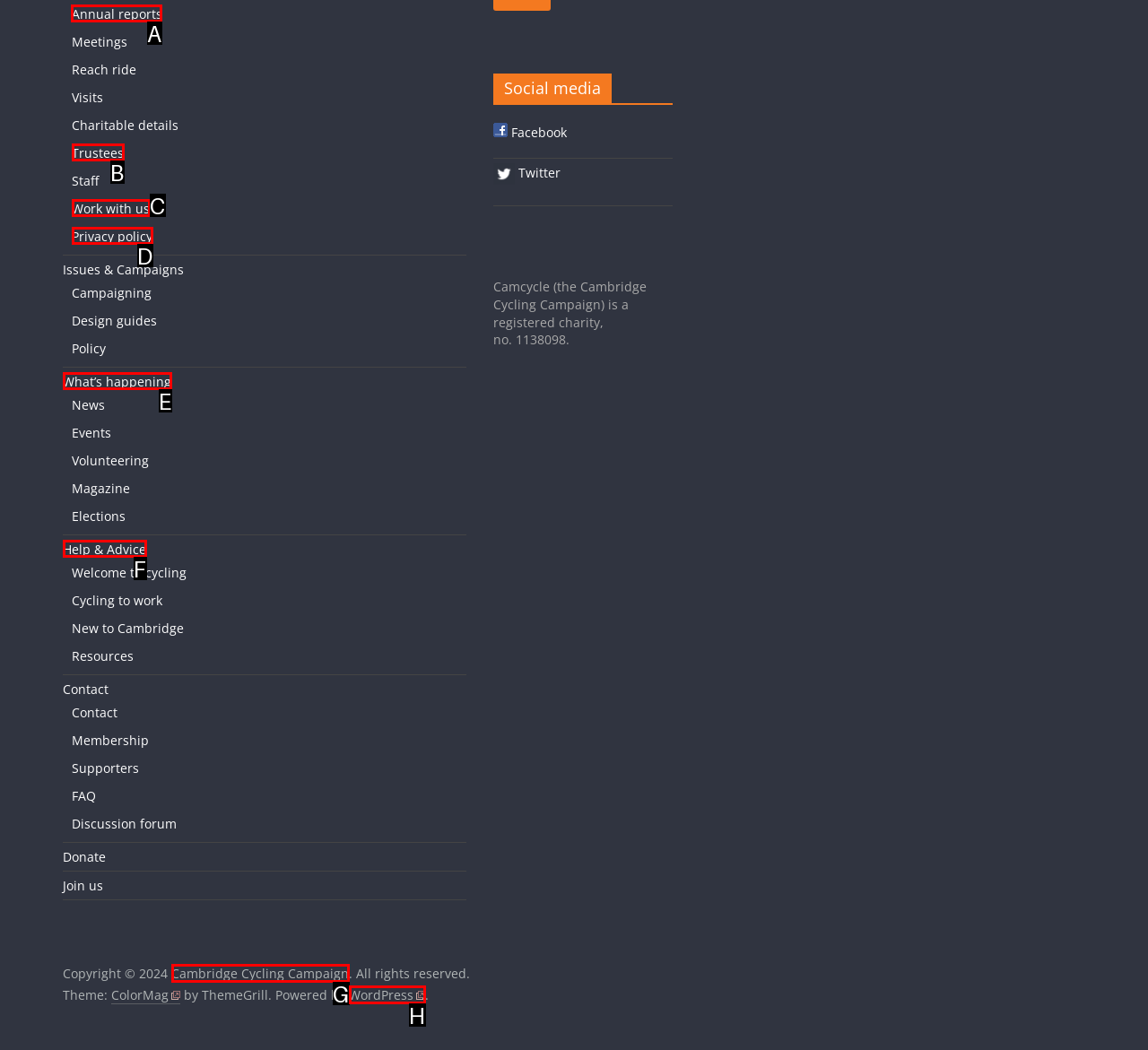For the given instruction: Click on Annual reports, determine which boxed UI element should be clicked. Answer with the letter of the corresponding option directly.

A